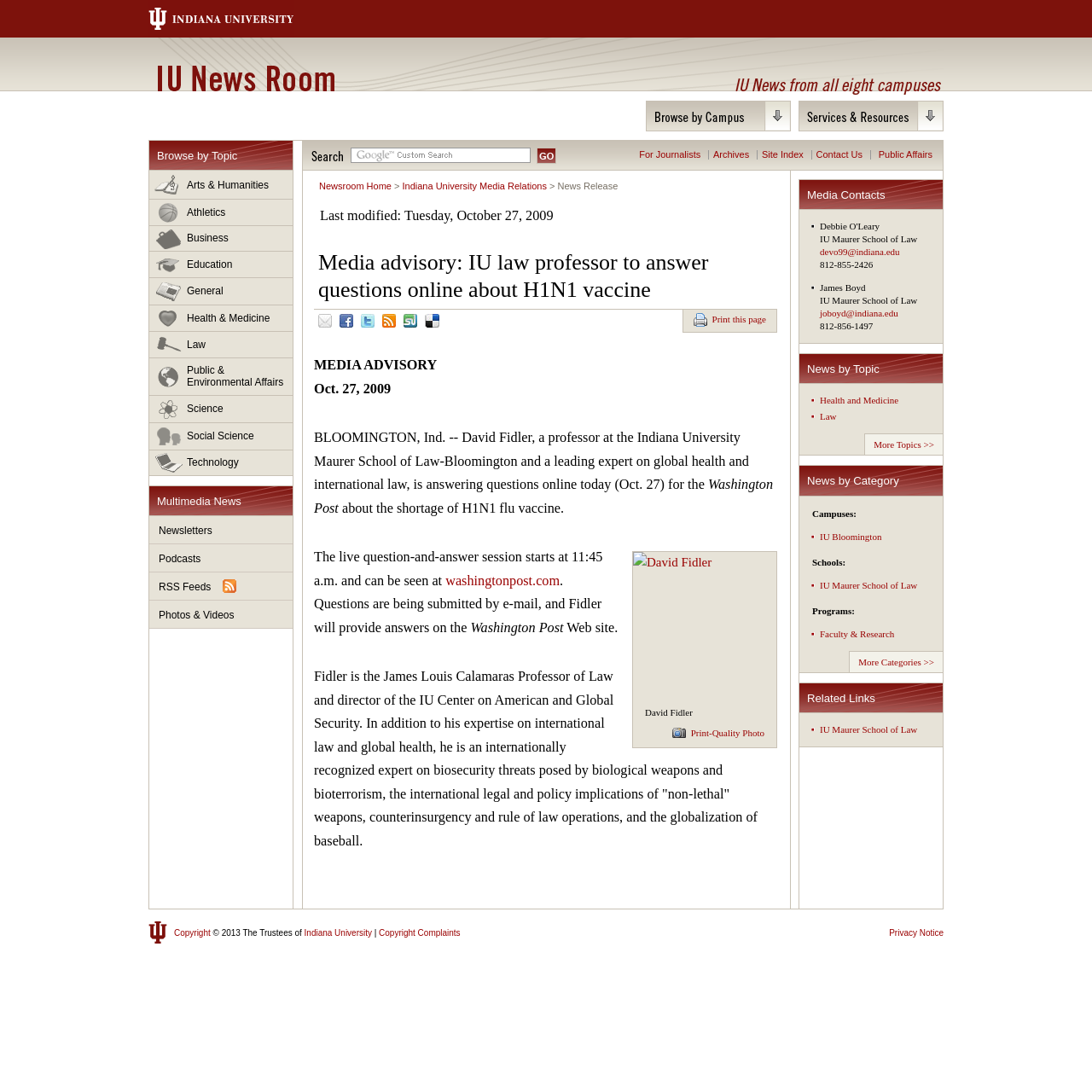Please find and generate the text of the main header of the webpage.

IU News Room